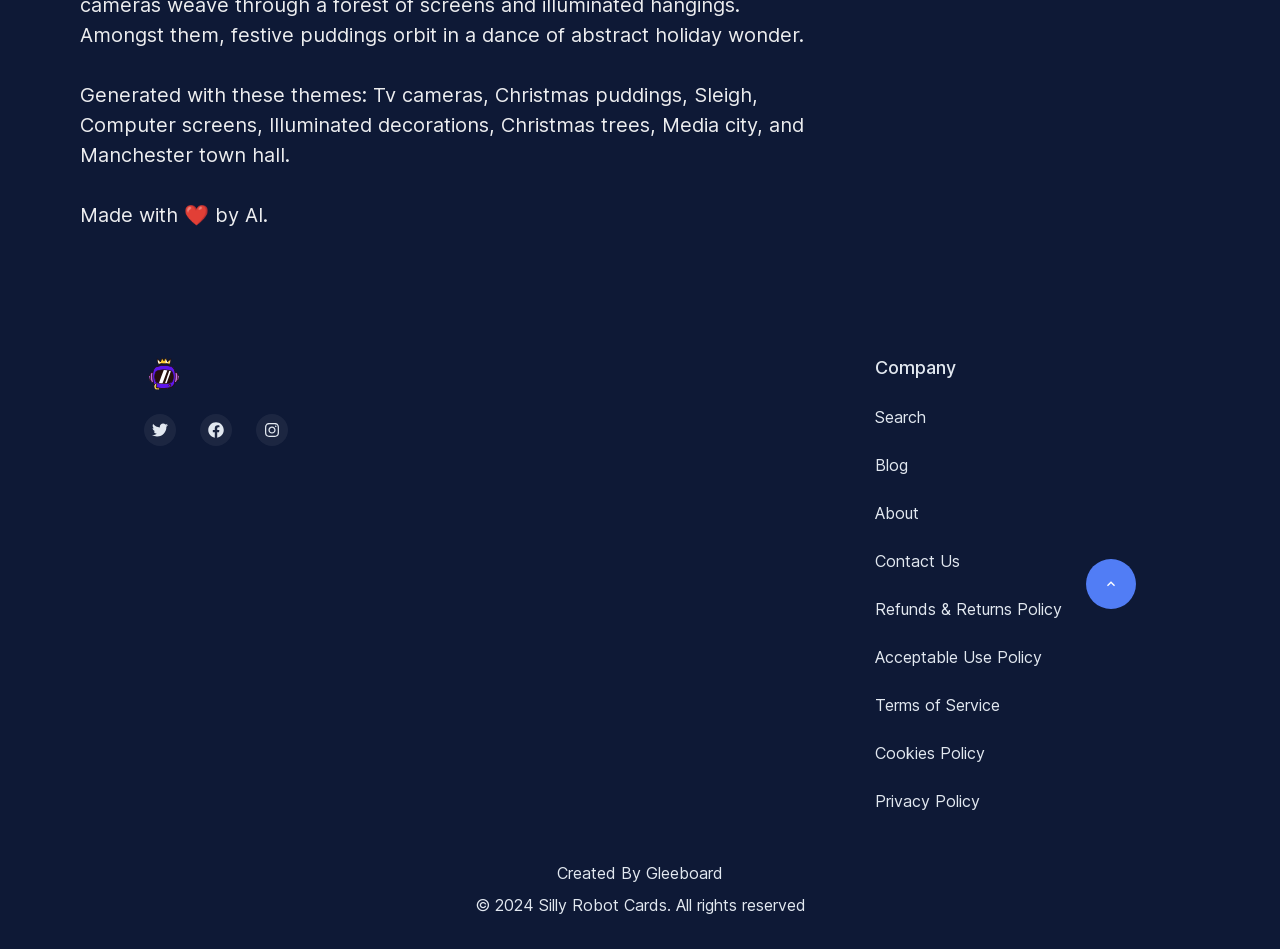Can you specify the bounding box coordinates for the region that should be clicked to fulfill this instruction: "Search the website".

[0.684, 0.427, 0.83, 0.452]